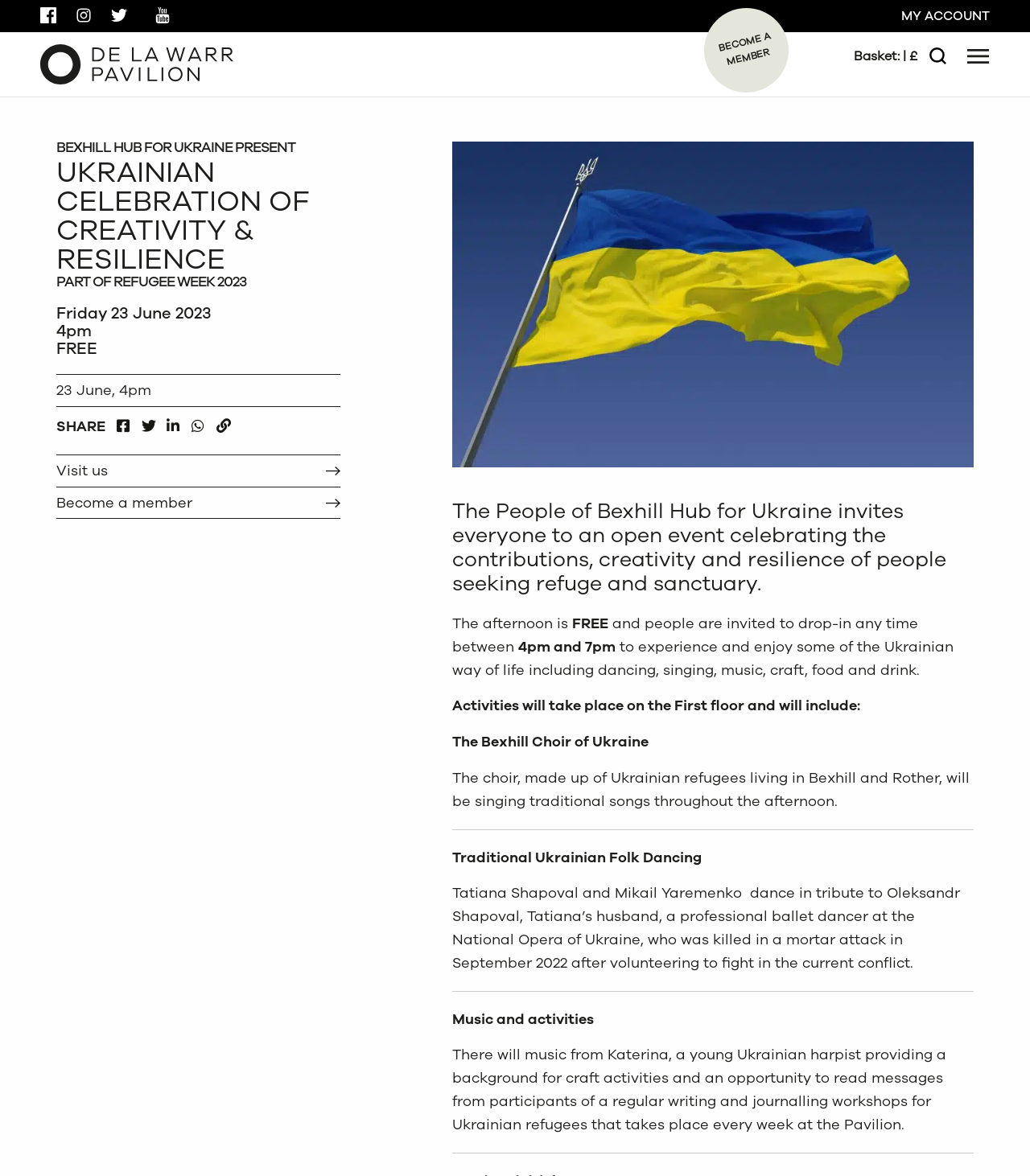Please identify the bounding box coordinates of the element on the webpage that should be clicked to follow this instruction: "Search for something". The bounding box coordinates should be given as four float numbers between 0 and 1, formatted as [left, top, right, bottom].

[0.891, 0.027, 0.922, 0.068]